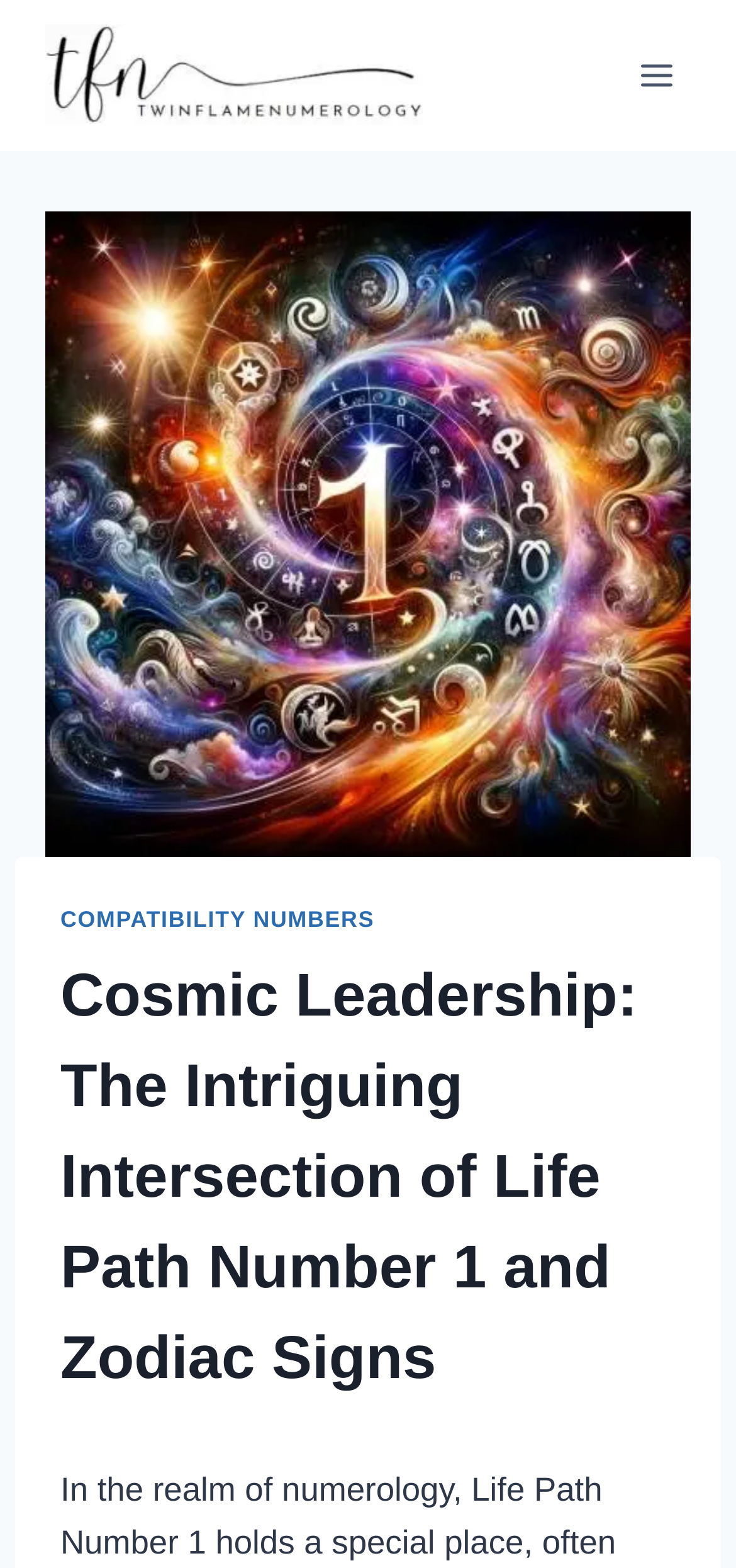What is the headline of the webpage?

Cosmic Leadership: The Intriguing Intersection of Life Path Number 1 and Zodiac Signs